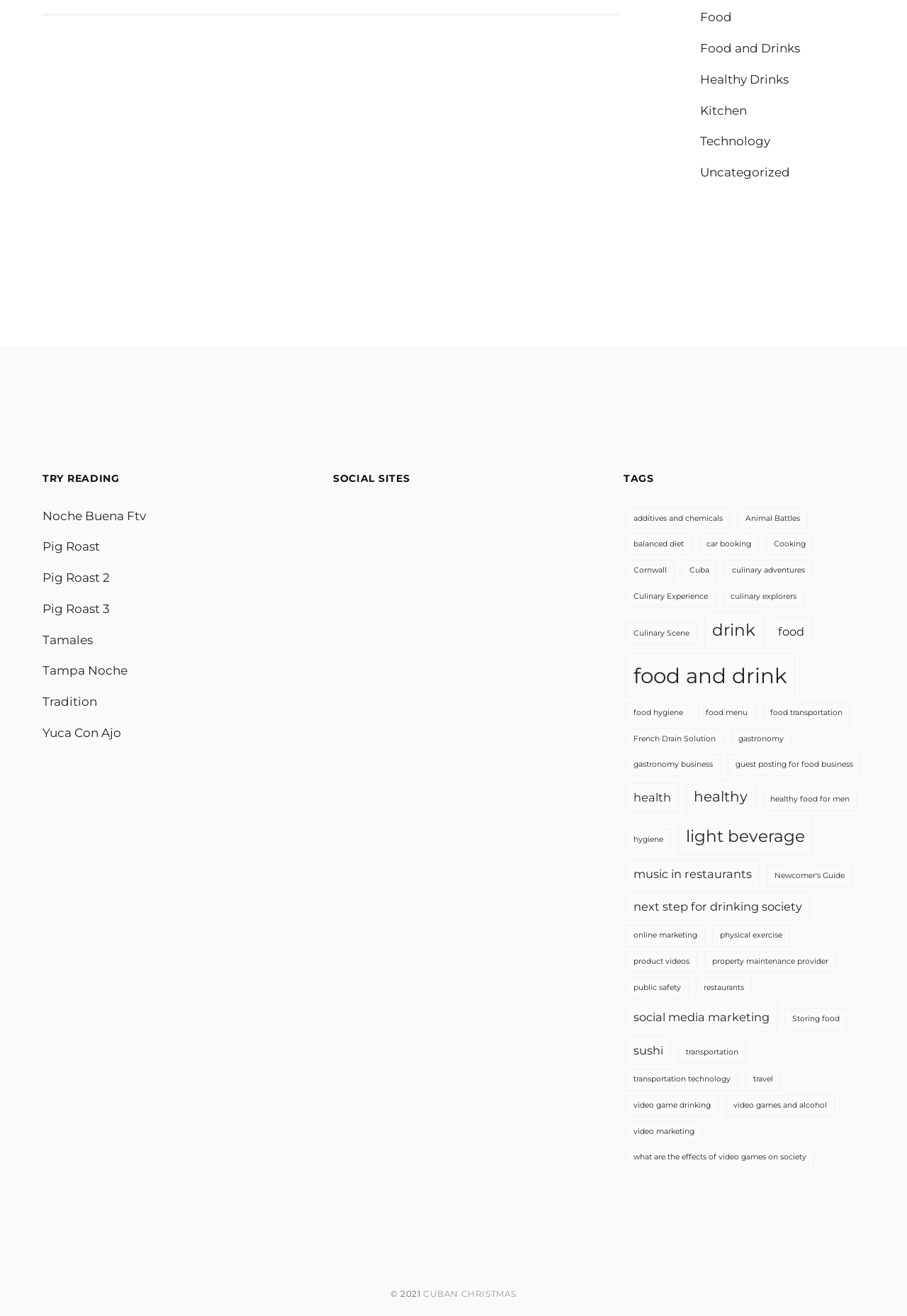Give a one-word or short-phrase answer to the following question: 
What type of content is categorized under 'TAGS'?

Various topics